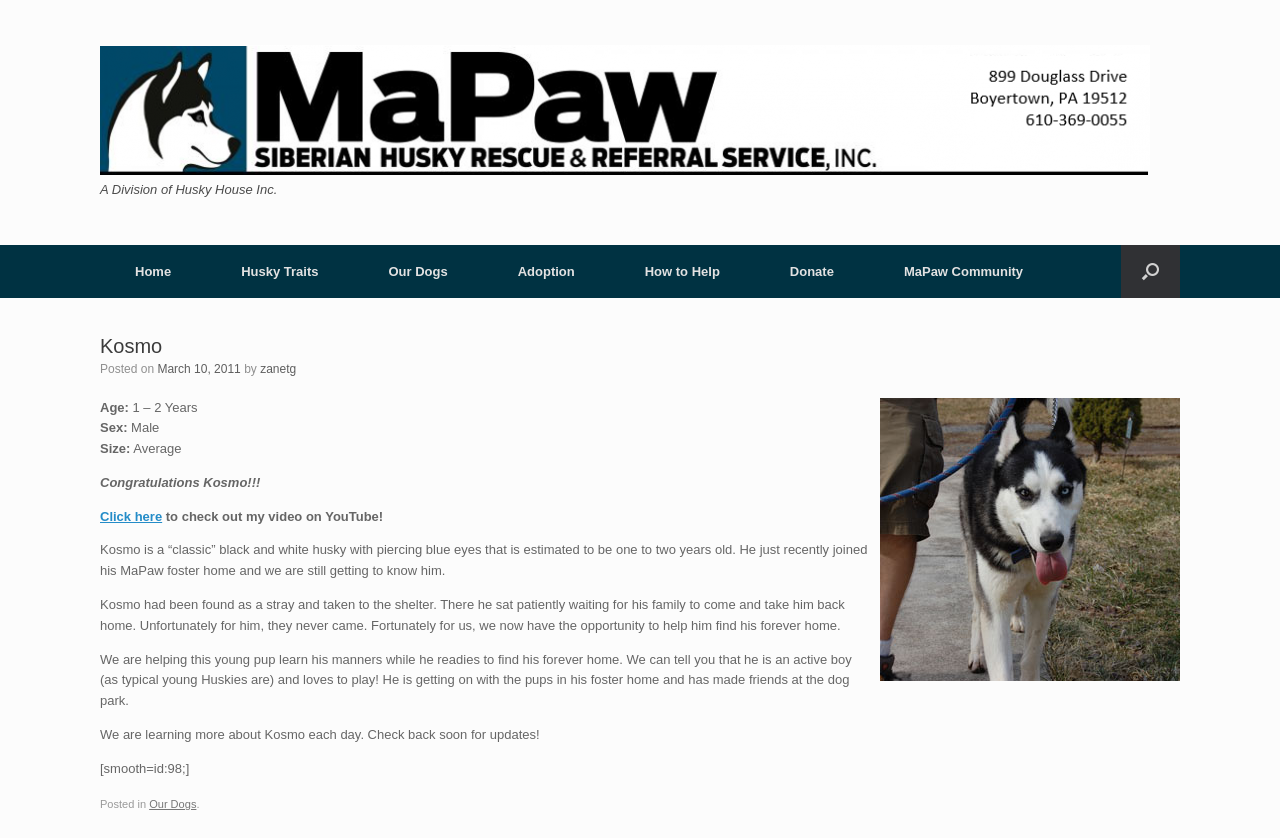Where was Kosmo found?
Look at the image and answer with only one word or phrase.

Shelter